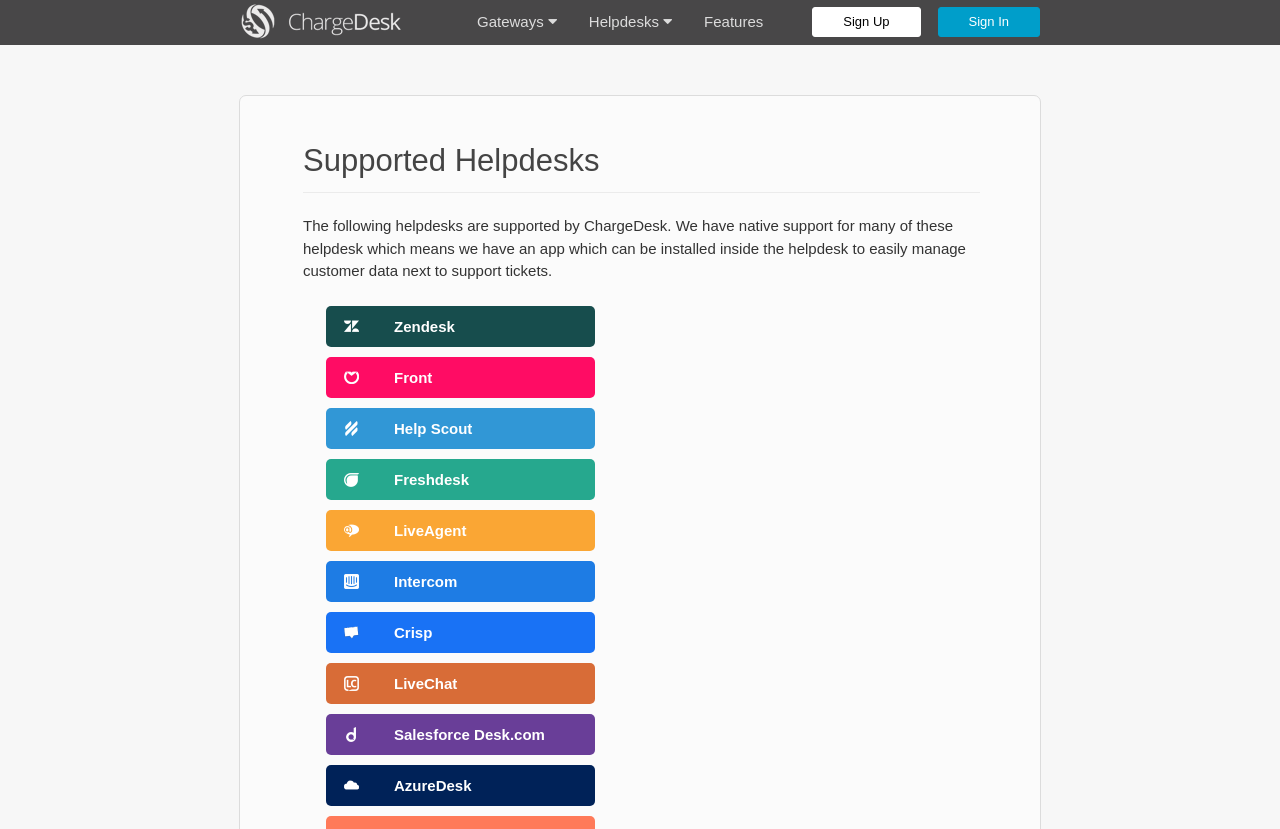Kindly respond to the following question with a single word or a brief phrase: 
Is Intercom a supported helpdesk?

Yes